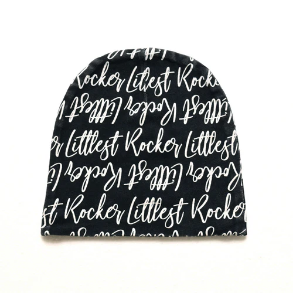Provide an in-depth description of the image.

The image showcases a stylish beanie from the "Little Lords" collection, featuring a playful and trendy pattern that prominently displays the phrases "Littlest Rocker" in a whimsical white font against a chic black background. This fashionable accessory is perfect for adding flair to any outfit, making it a great choice for young rock enthusiasts. Ideal for cooler weather, this beanie combines comfort and style, appealing to both kids and parents who appreciate a fun, modern aesthetic. Priced at £8.00, it’s an affordable and stylish addition to any child's wardrobe.